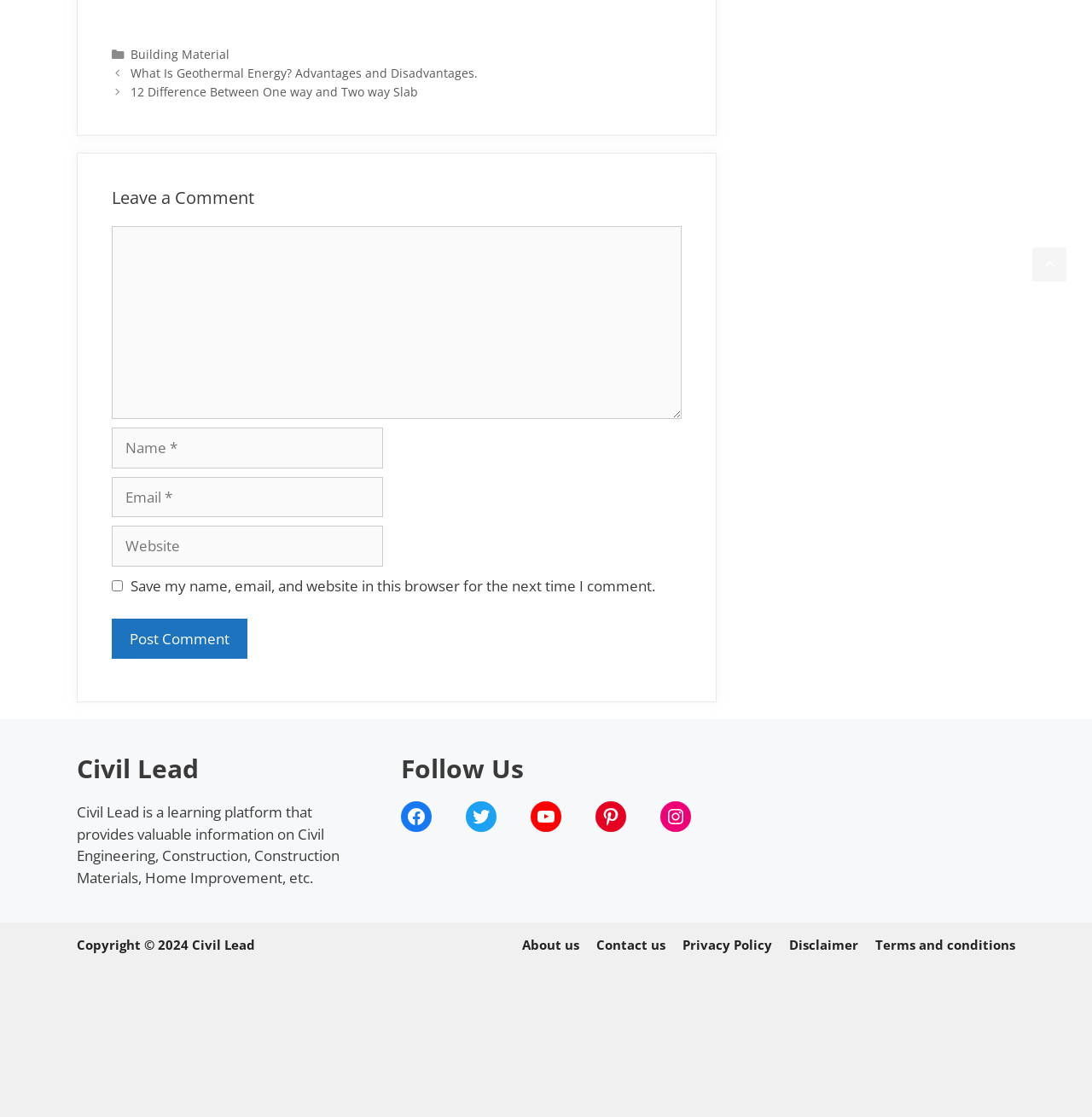Respond to the following query with just one word or a short phrase: 
What is the purpose of the checkbox 'Save my name, email, and website in this browser for the next time I comment.'?

To save user information